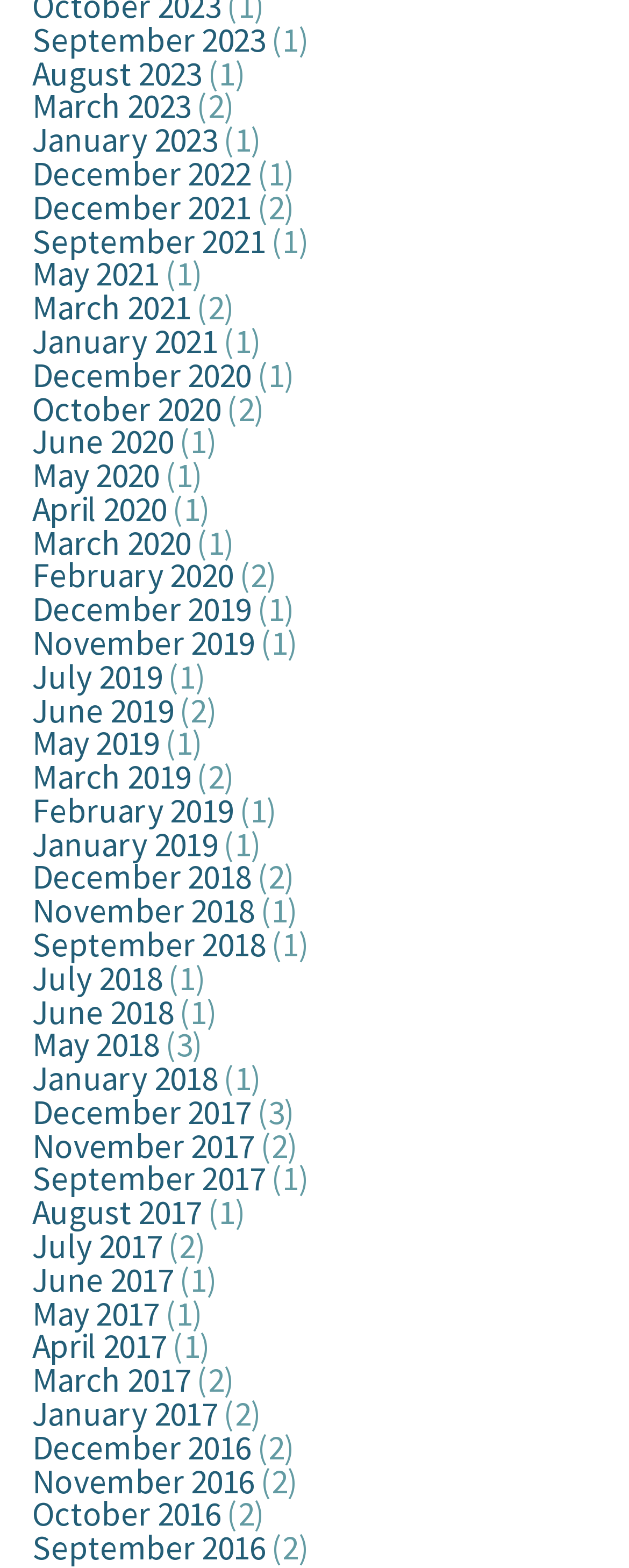Please determine the bounding box coordinates of the section I need to click to accomplish this instruction: "View September 2021".

[0.051, 0.004, 0.421, 0.032]